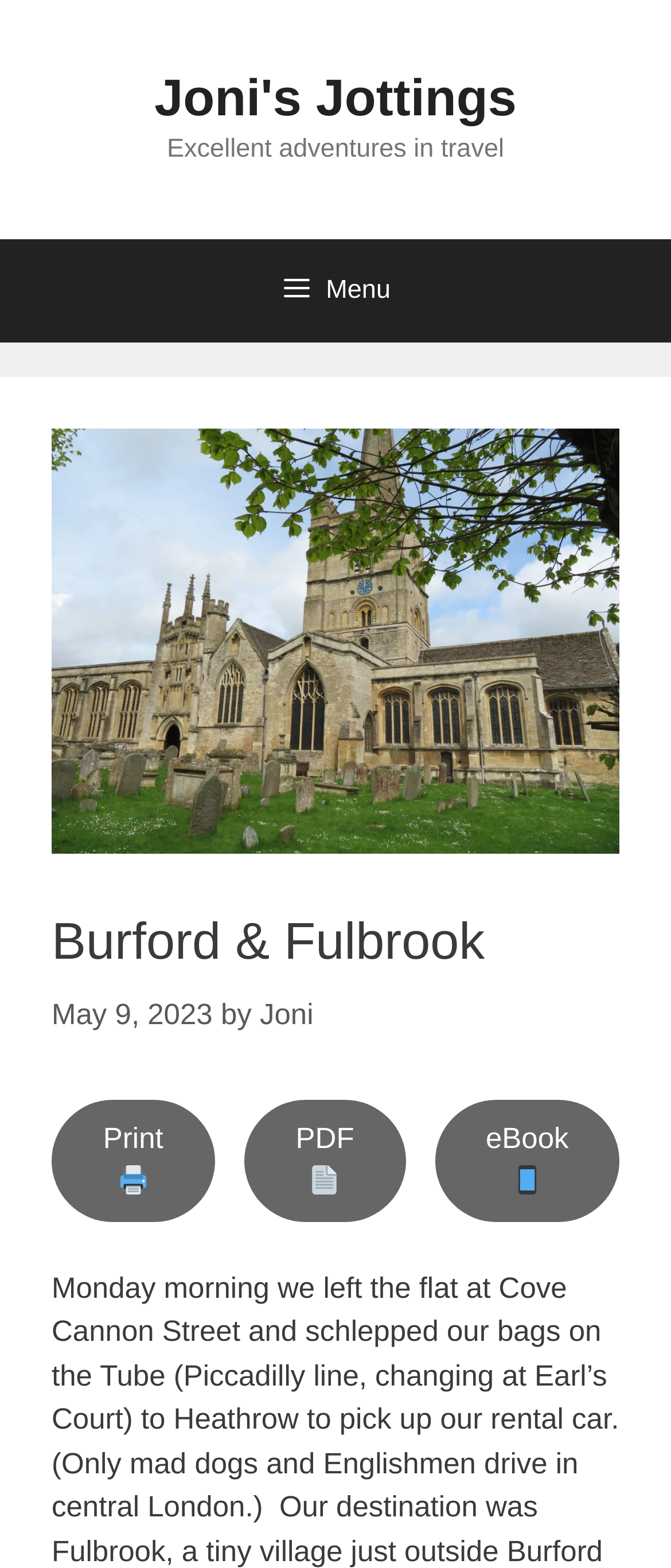Locate the bounding box of the UI element described in the following text: "Menu".

[0.0, 0.152, 1.0, 0.218]